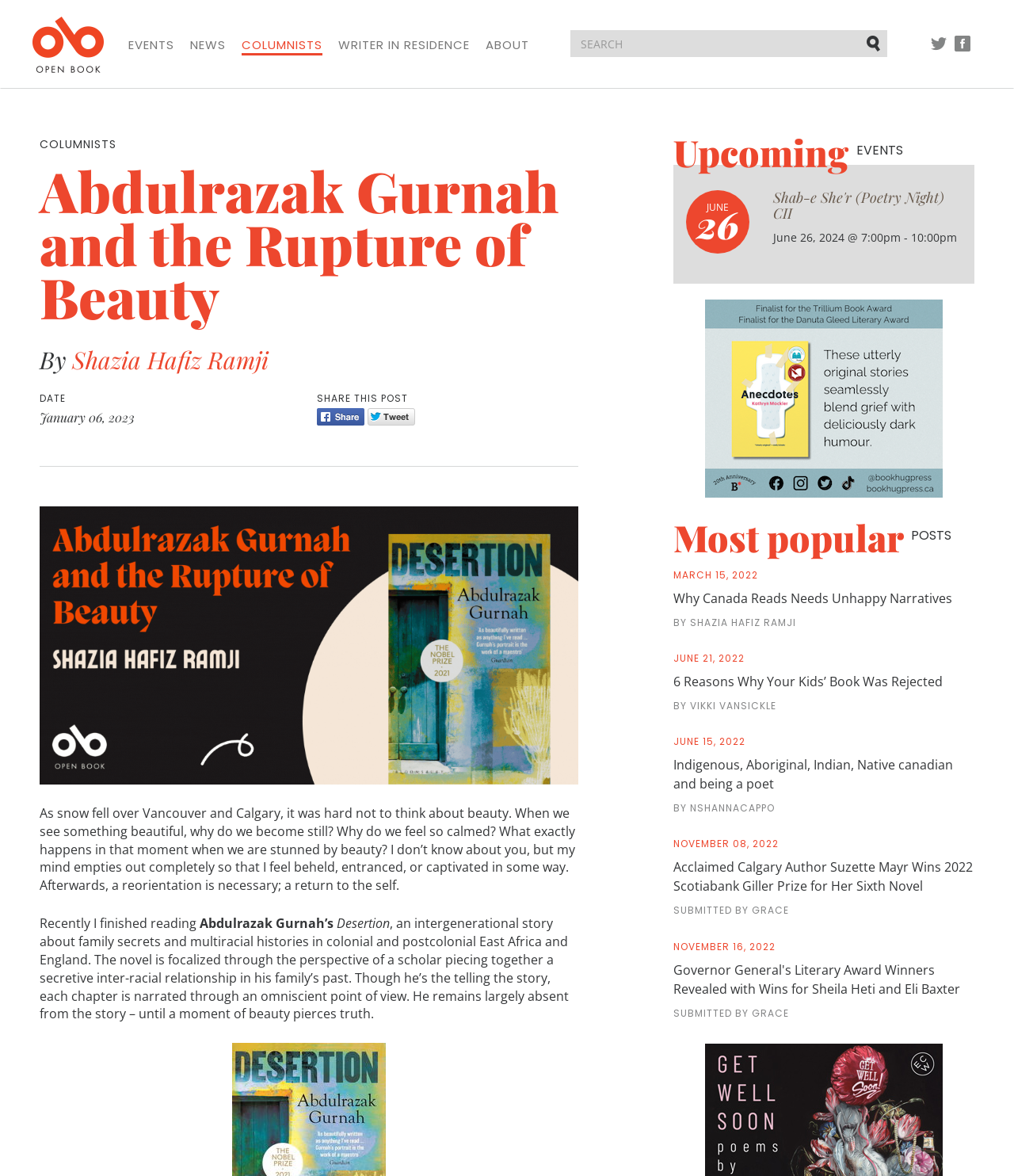What is the author of the article?
Use the image to give a comprehensive and detailed response to the question.

I found the author's name by looking at the heading 'Abdulrazak Gurnah and the Rupture of Beauty' and then finding the subheading 'By Shazia Hafiz Ramji' which indicates the author of the article.